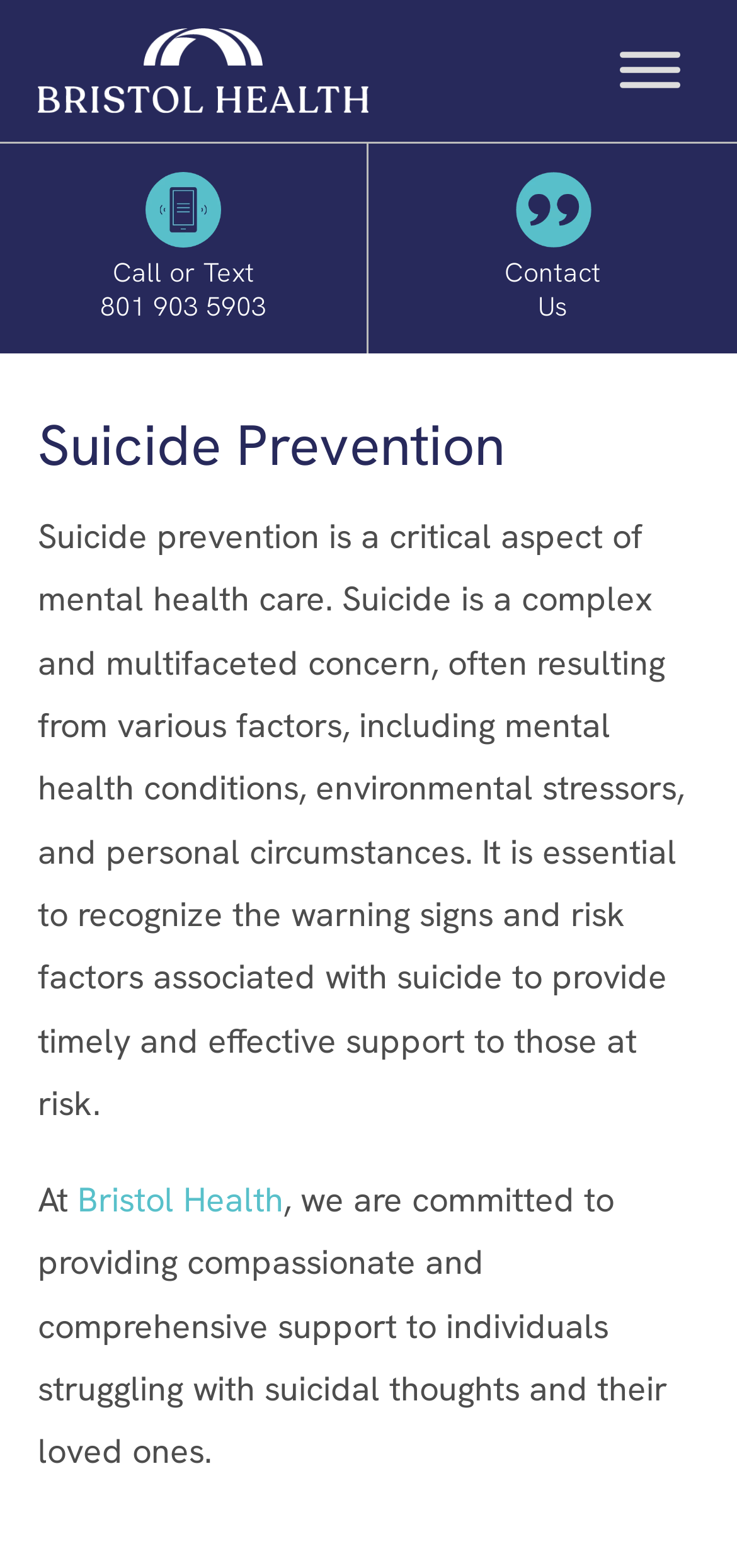Describe all significant elements and features of the webpage.

The webpage is dedicated to suicide prevention and awareness, with a focus on providing support and resources. At the top left of the page, there is a link to an unknown destination. Next to it, on the top right, is a toggle menu button. Below these elements, there are two links: "Call or Text 801 903 5903" on the left and "Contact Us" on the right.

The main content of the page is divided into two sections. The first section is headed by "Suicide Prevention" and provides a detailed description of suicide as a complex issue, highlighting the importance of recognizing warning signs and risk factors to provide timely support. This section takes up most of the page's content area.

The second section starts with the phrase "At" followed by a link to "Bristol Health", which is likely the organization behind the webpage. The text then continues, expressing the organization's commitment to providing compassionate and comprehensive support to individuals struggling with suicidal thoughts and their loved ones. This section is positioned below the first section, taking up the lower part of the content area.